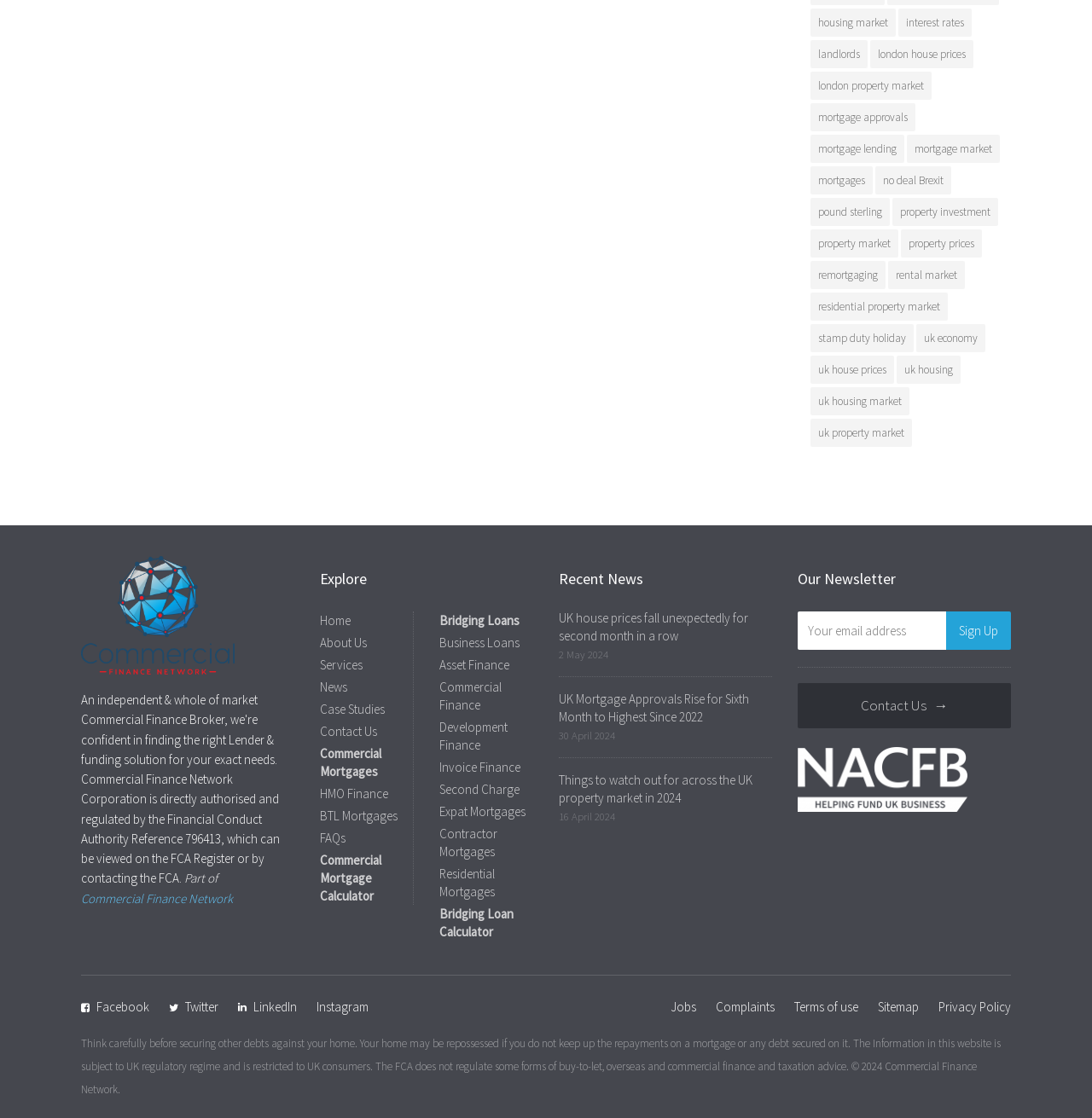Respond with a single word or phrase for the following question: 
What is the name of the company?

Commercial Finance Network